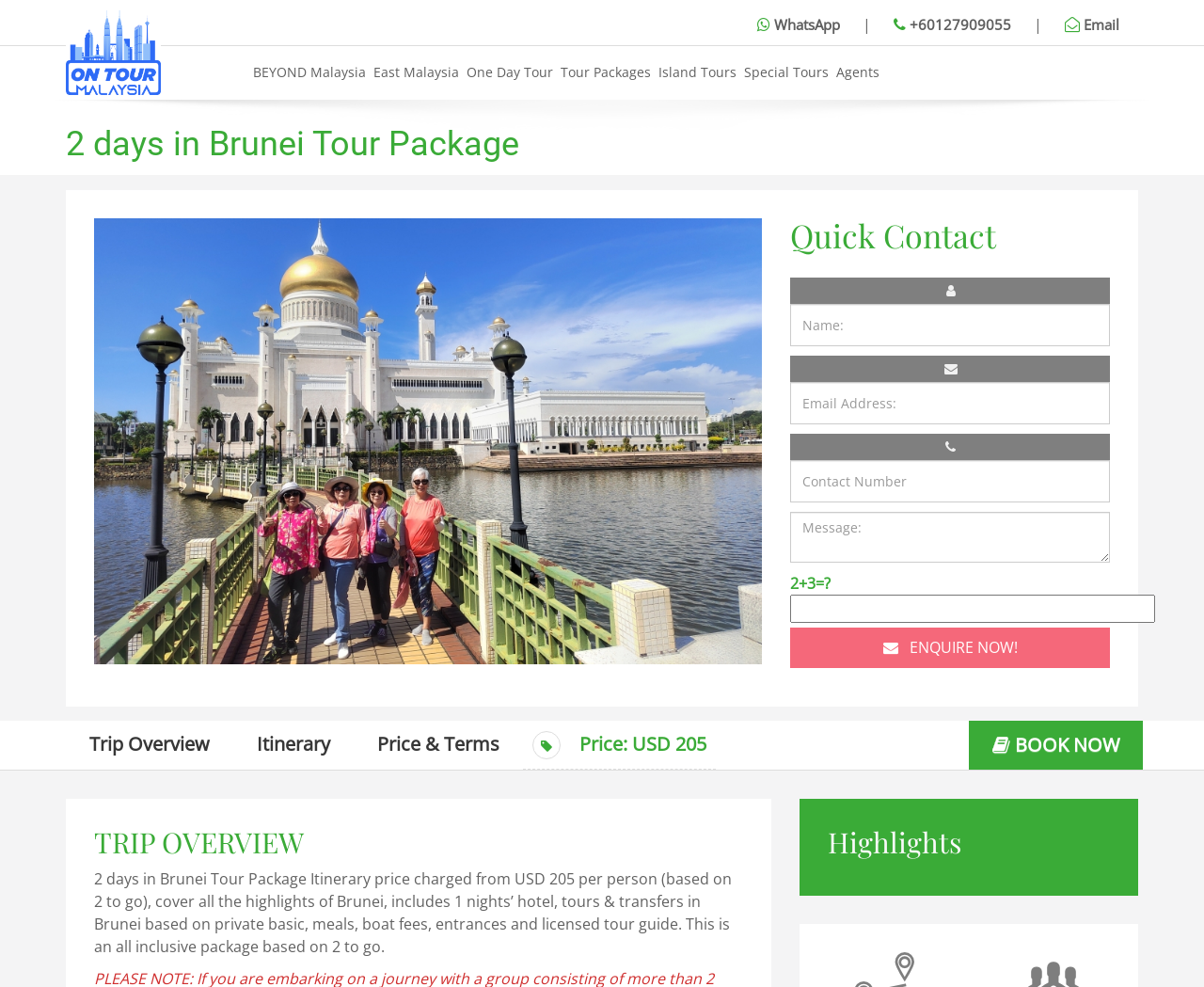Using the provided element description, identify the bounding box coordinates as (top-left x, top-left y, bottom-right x, bottom-right y). Ensure all values are between 0 and 1. Description: Email

[0.869, 0.005, 0.945, 0.045]